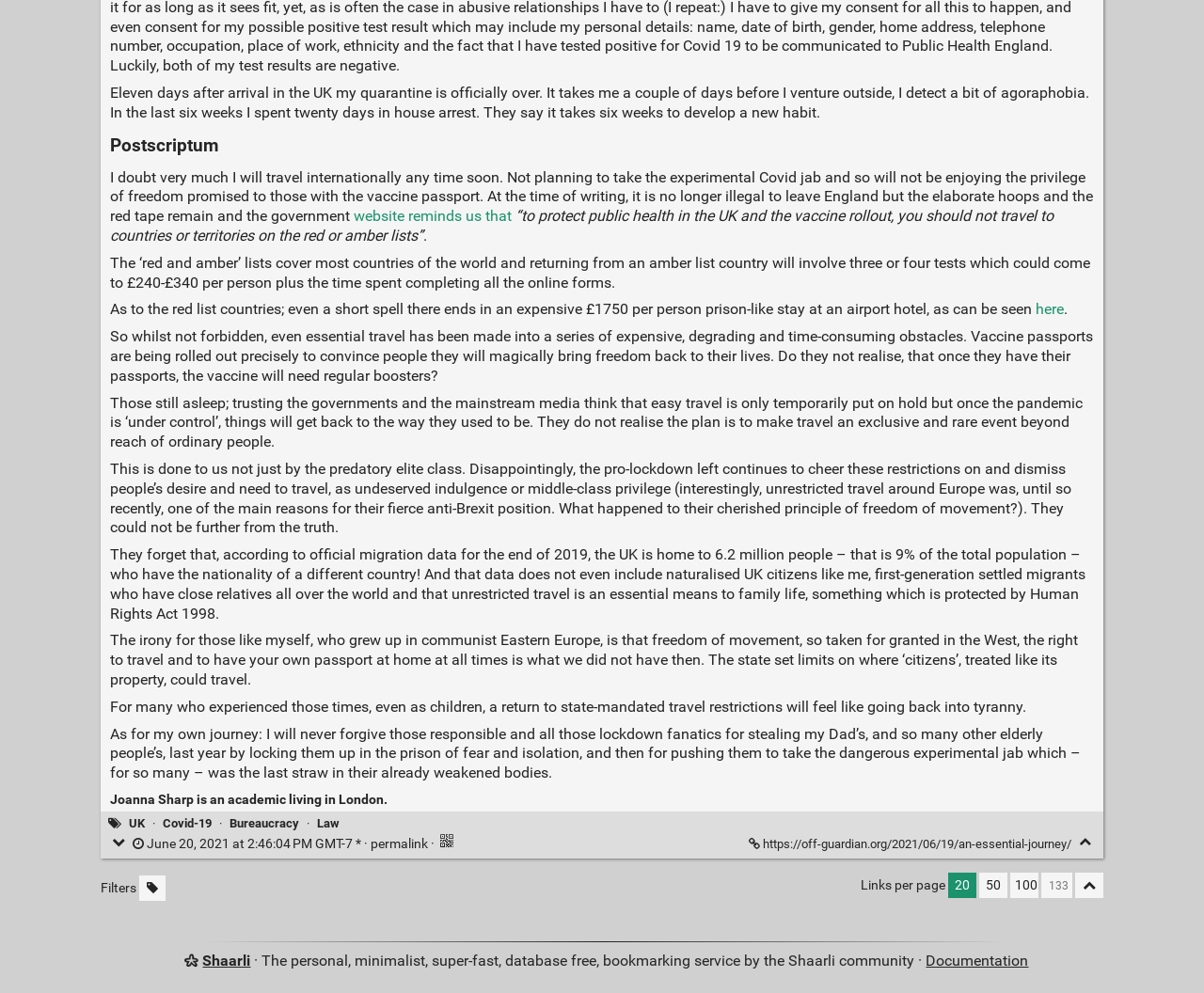What is the date of the article?
Please answer the question with a single word or phrase, referencing the image.

June 20, 2021